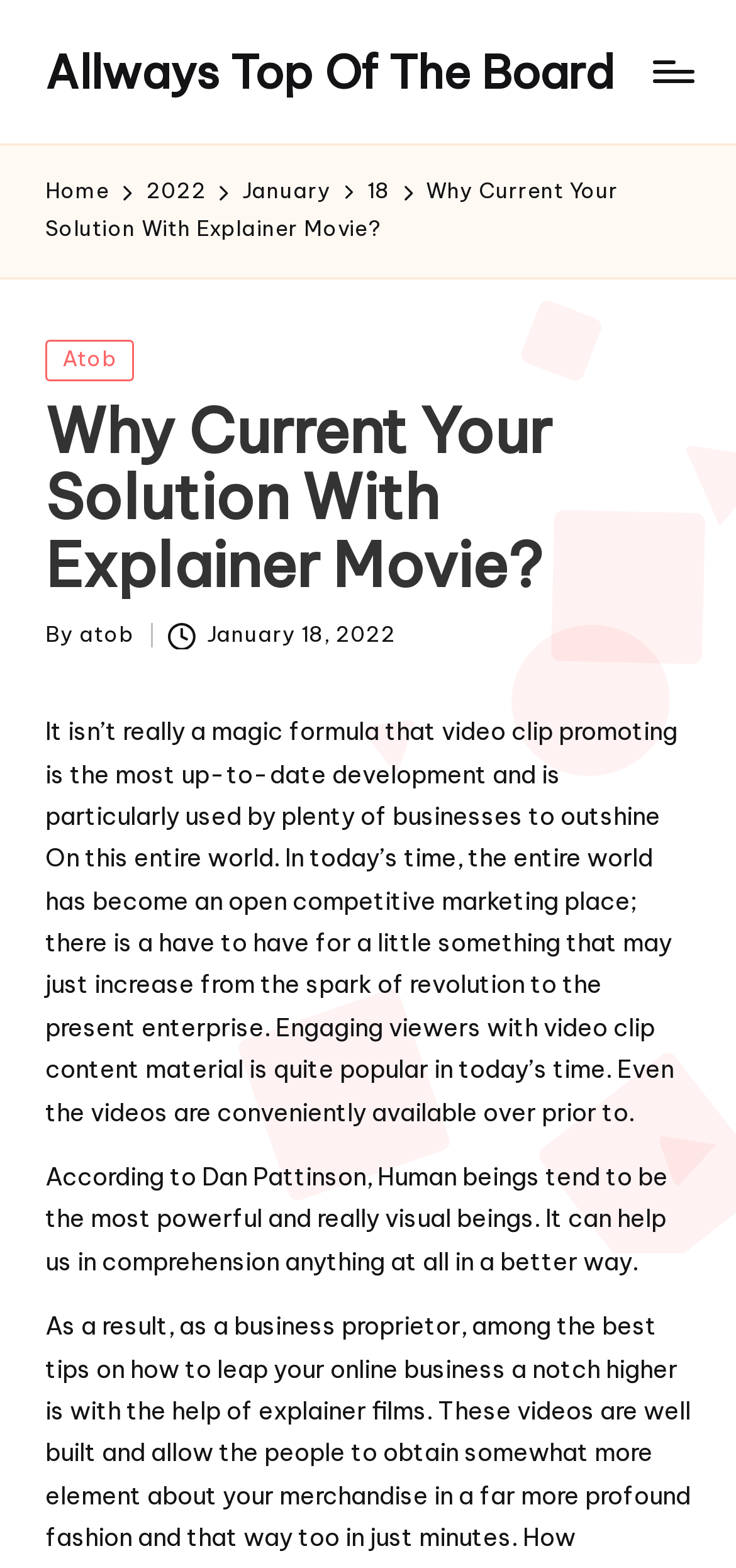Extract the main title from the webpage and generate its text.

Why Current Your Solution With Explainer Movie?